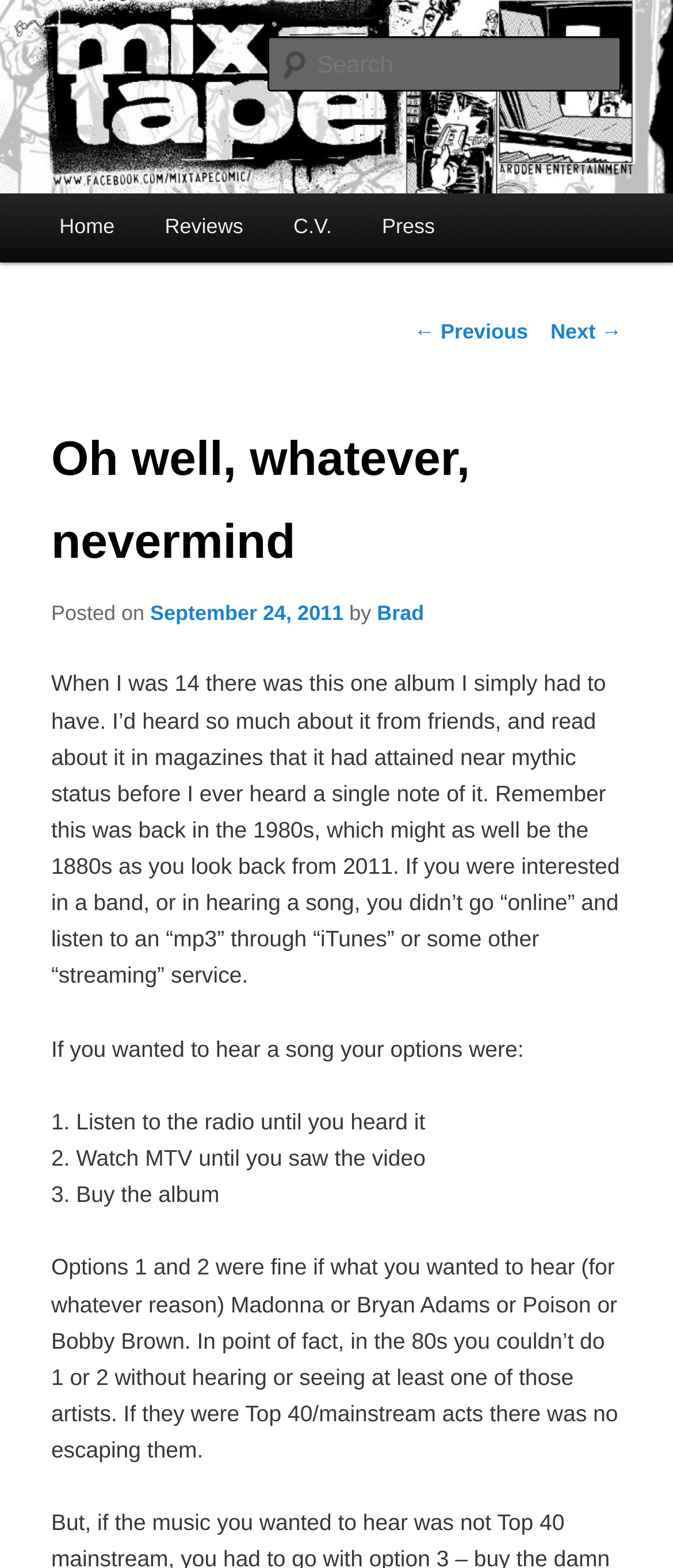Highlight the bounding box coordinates of the region I should click on to meet the following instruction: "View previous post".

[0.615, 0.204, 0.785, 0.22]